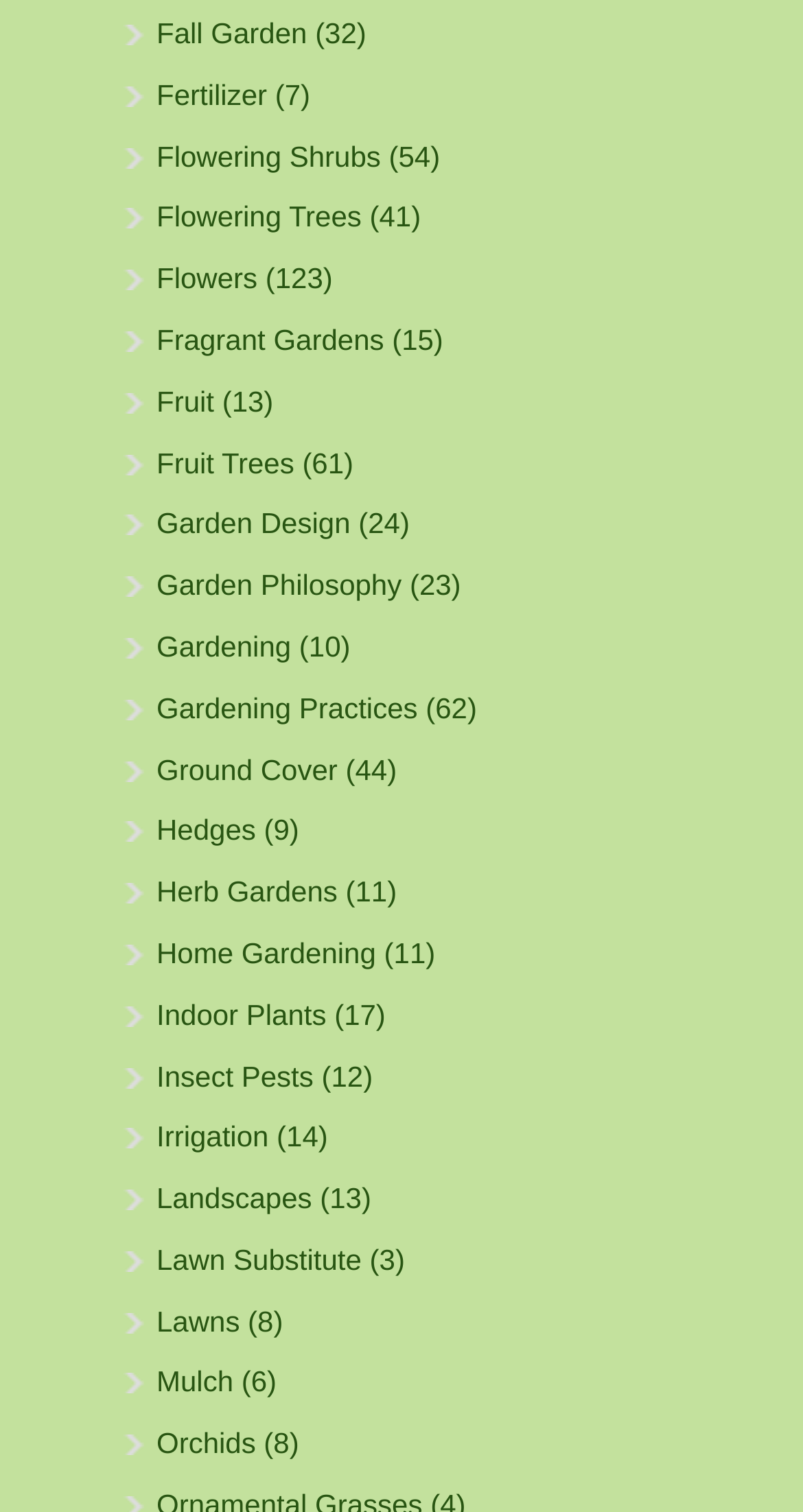What is the topic with the highest number of related links?
From the screenshot, supply a one-word or short-phrase answer.

Flowers